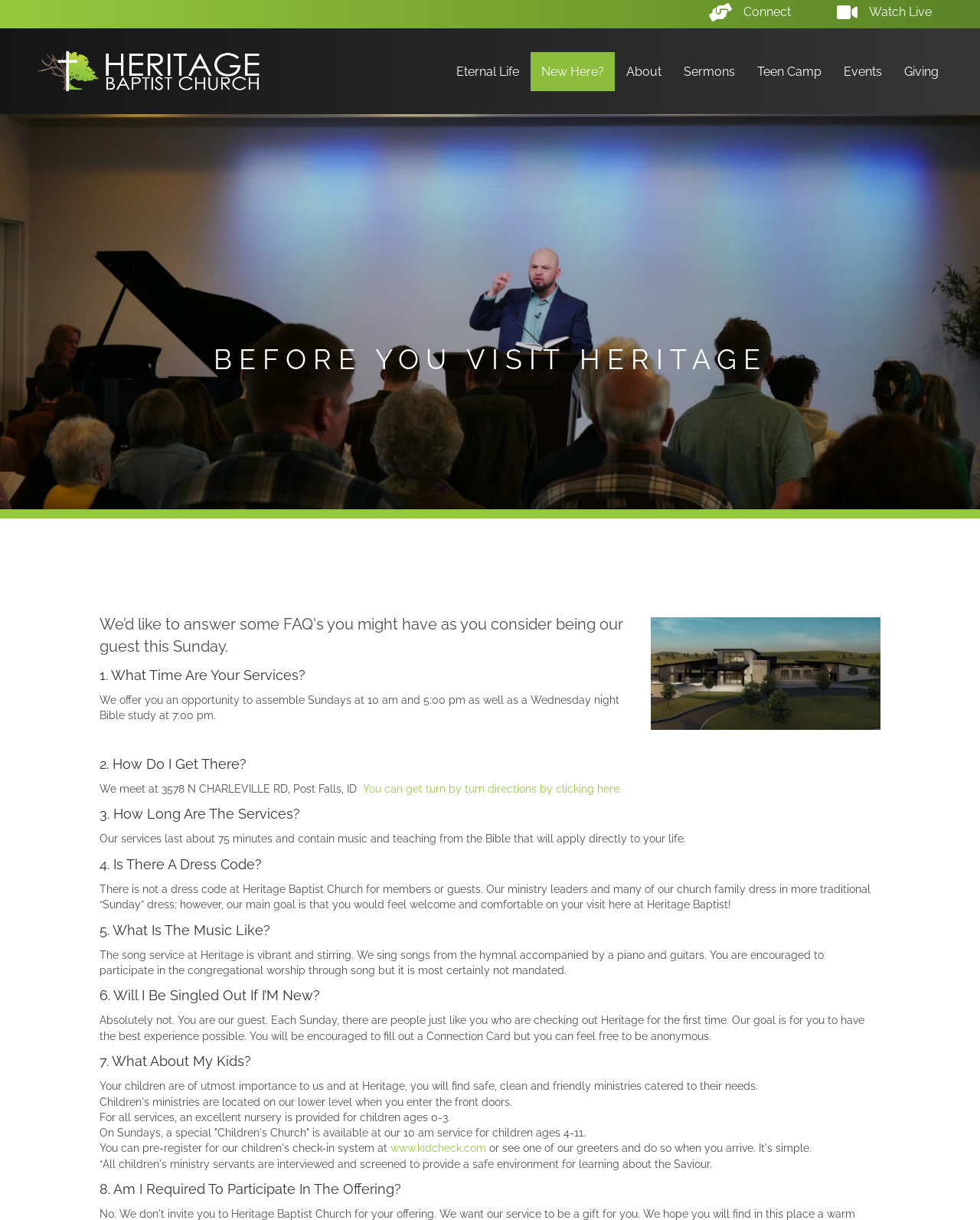Determine the bounding box coordinates for the element that should be clicked to follow this instruction: "Click the 'Connect' link". The coordinates should be given as four float numbers between 0 and 1, in the format [left, top, right, bottom].

[0.759, 0.003, 0.807, 0.017]